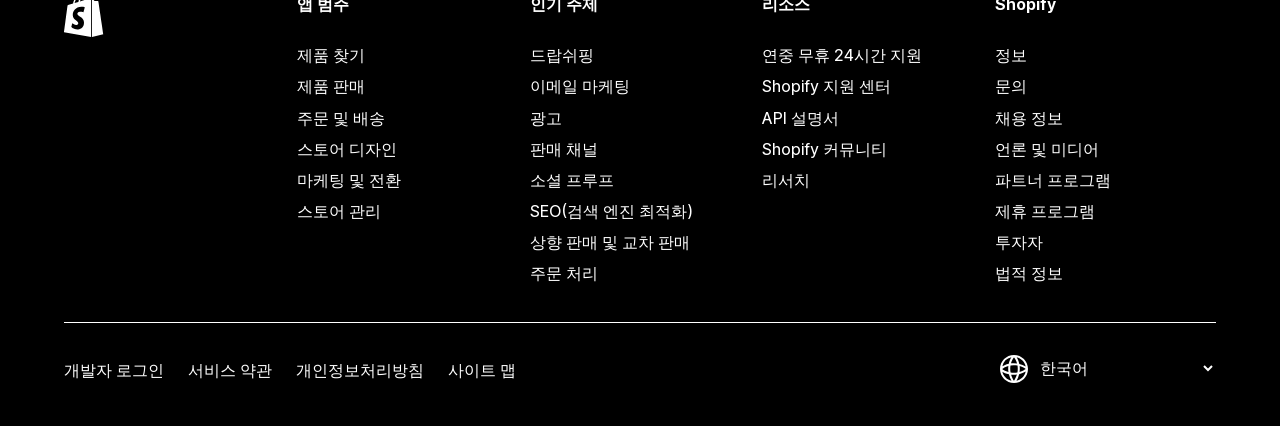Please give a one-word or short phrase response to the following question: 
How many separators are there on the webpage?

1